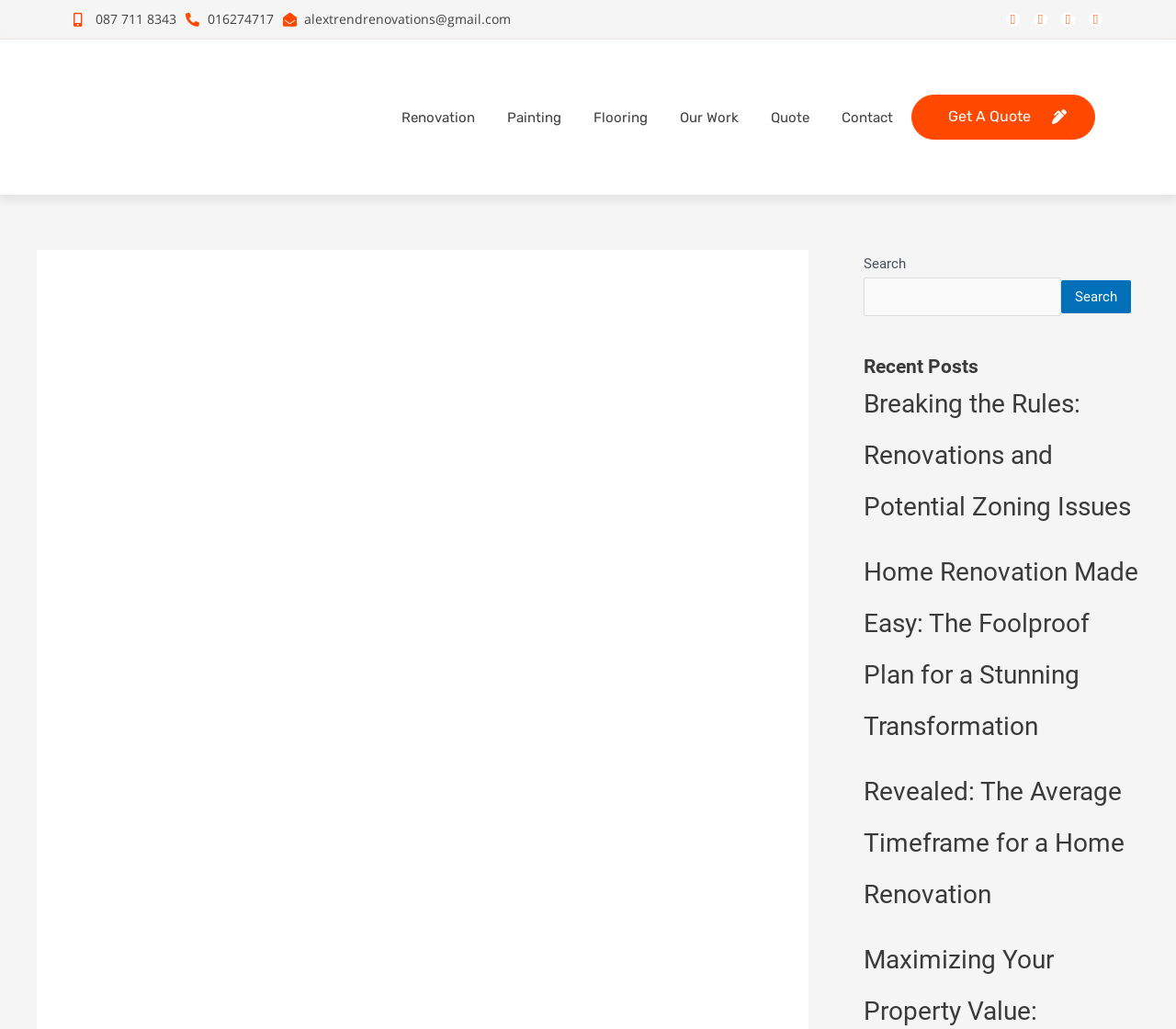What is the title of the first recent post?
Refer to the image and provide a thorough answer to the question.

I found the recent posts section at the bottom of the webpage, where I saw a list of links, and the first one was 'Breaking the Rules: Renovations and Potential Zoning Issues'.